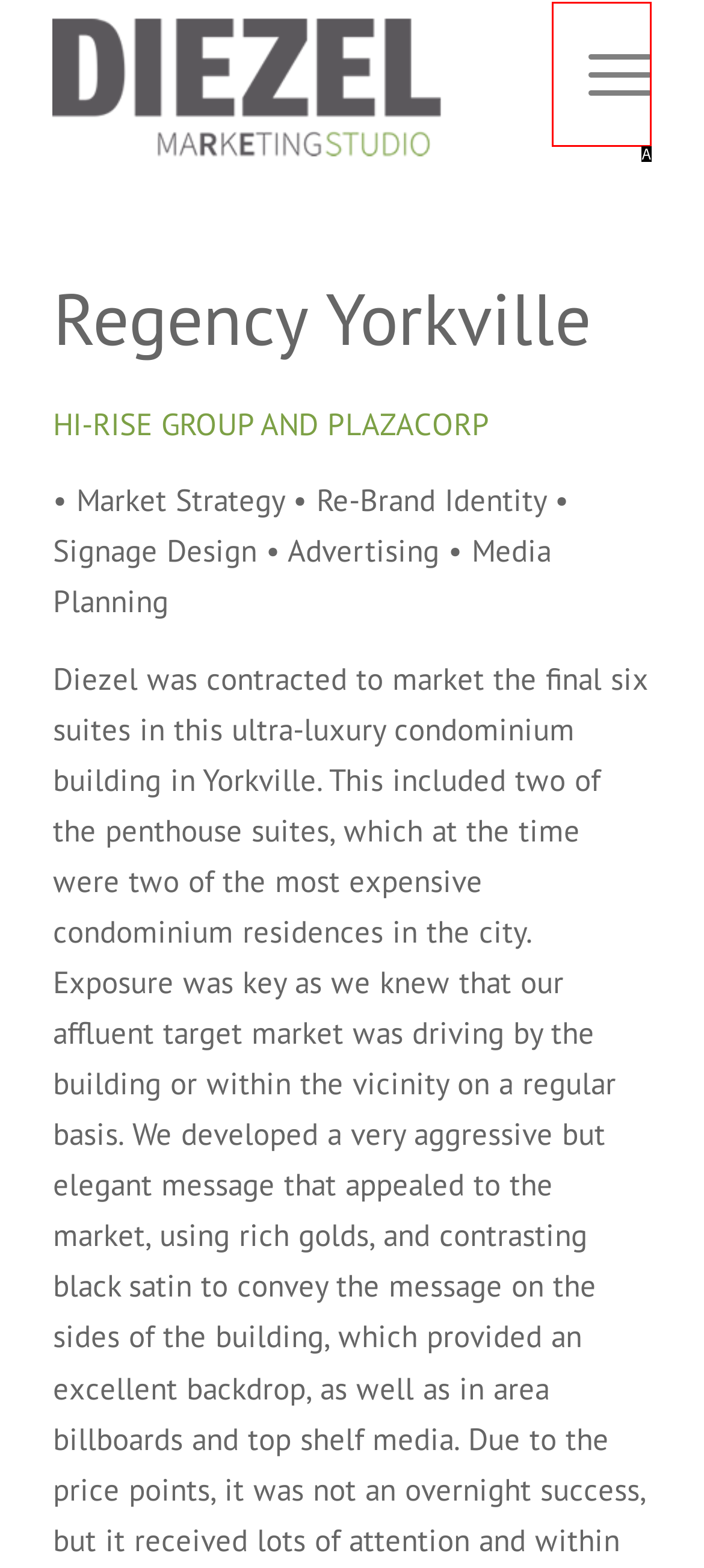Identify the letter that best matches this UI element description: Menu Menu
Answer with the letter from the given options.

A